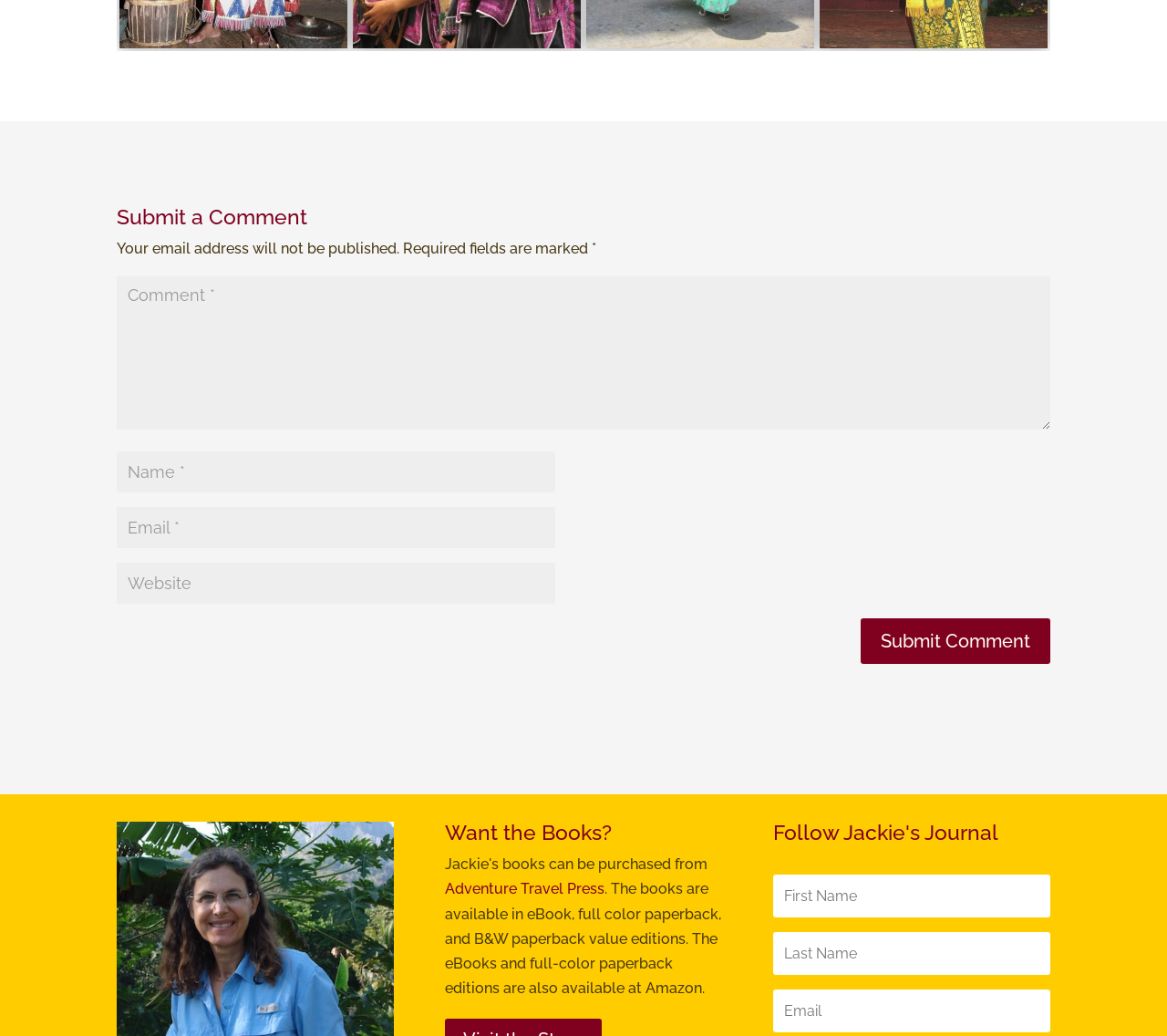Use a single word or phrase to answer this question: 
How many headings are there on the webpage?

3